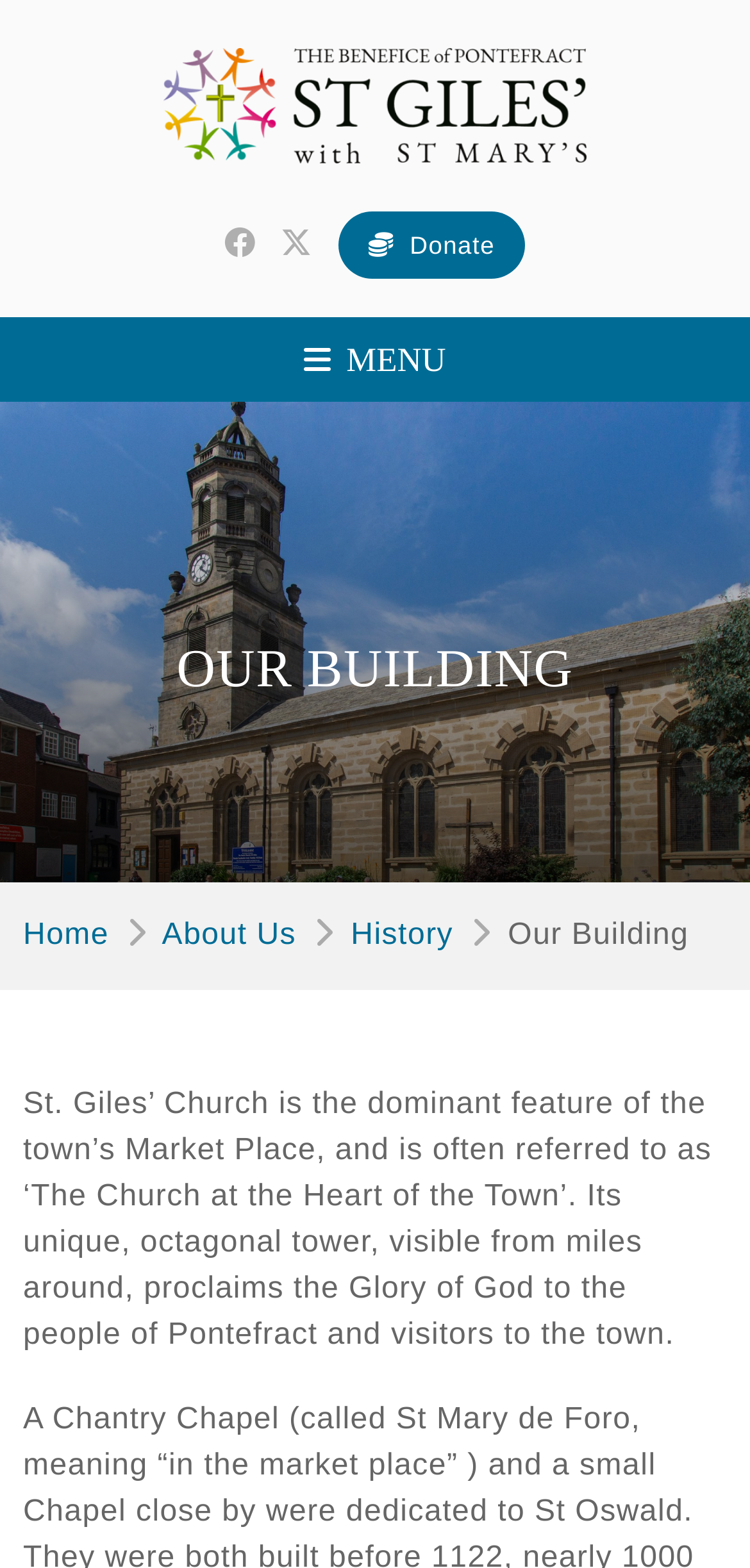Could you indicate the bounding box coordinates of the region to click in order to complete this instruction: "Donate".

[0.45, 0.135, 0.701, 0.178]